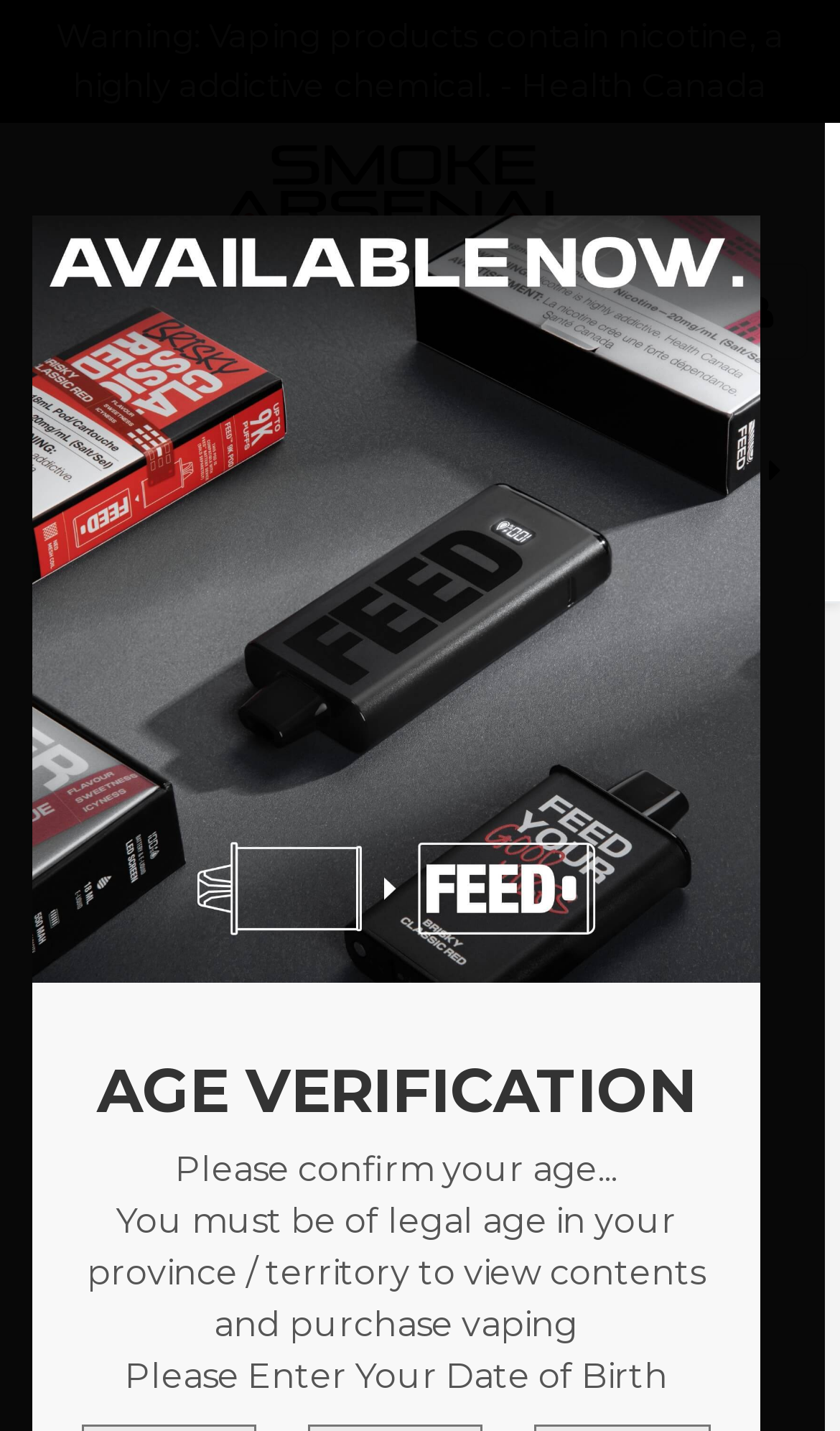What is the icon above the 'Sign in' link?
Provide a thorough and detailed answer to the question.

The icon above the 'Sign in' link is a Unicode character uf007, which is a person icon. It is located in a link element with a bounding box coordinate of [0.846, 0.184, 0.962, 0.252].